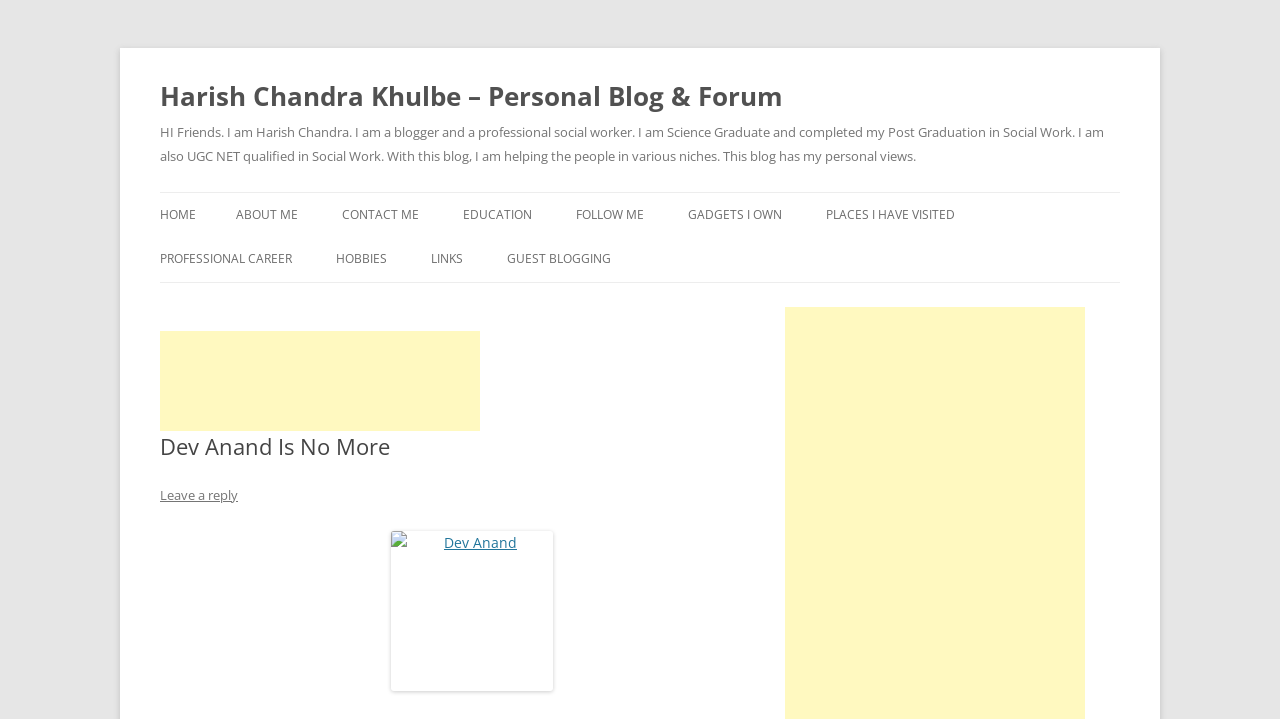Provide the bounding box coordinates of the HTML element described by the text: "alt="Dev Anand" title="Dev Anand"".

[0.125, 0.739, 0.613, 0.961]